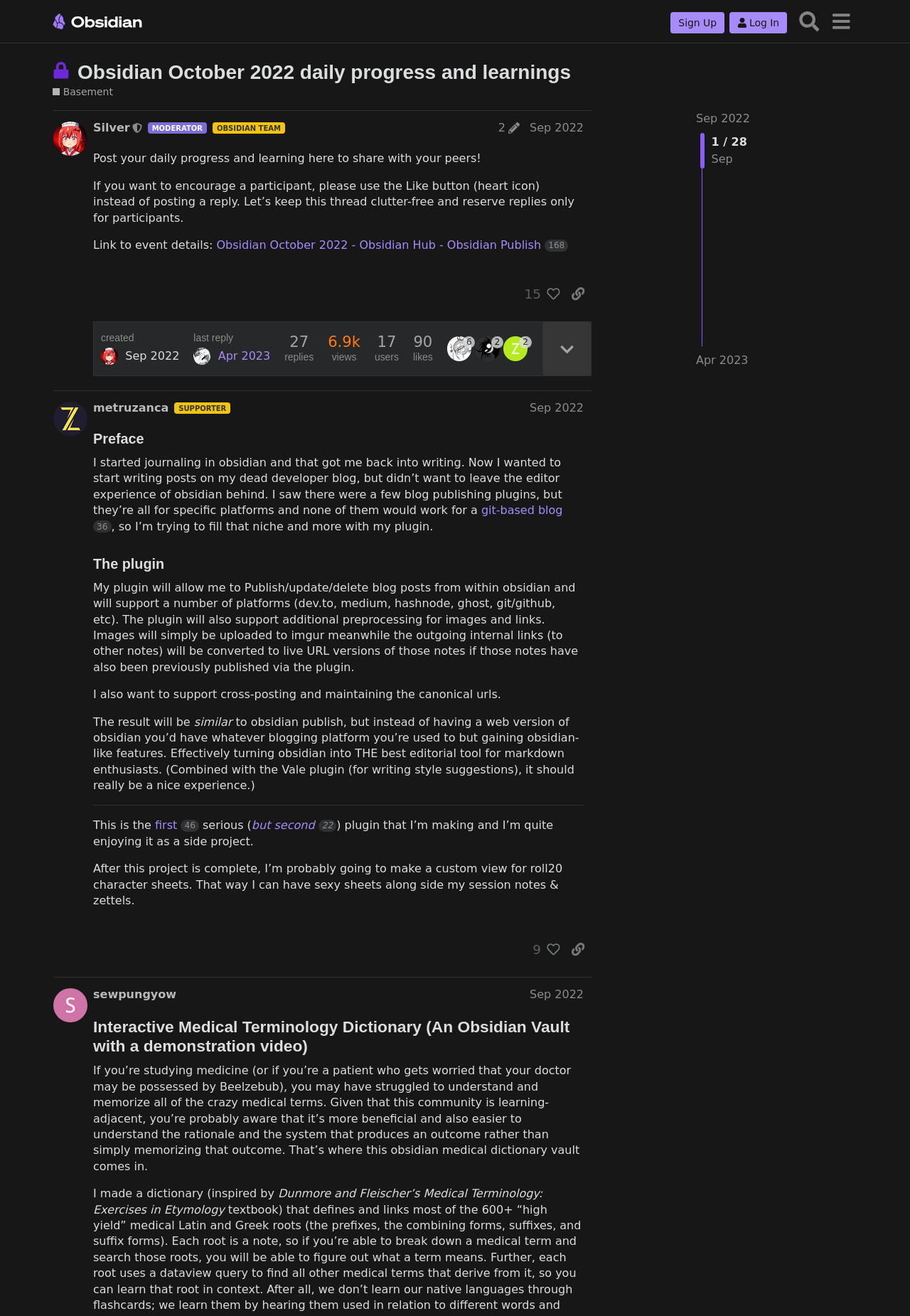Explain the contents of the webpage comprehensively.

This webpage is a forum thread on the Obsidian Forum, specifically the "Basement" section, where users can share their daily progress and learning experiences. The thread is titled "Obsidian October 2022 daily progress and learnings" and is closed for new replies.

At the top of the page, there is a header section with links to the Obsidian Forum, a sign-up button, a log-in button, a search button, and a menu button. Below this, there is a heading that indicates the thread is closed, followed by a link to the thread title and a link to the "Basement" section.

The main content of the page is divided into two posts, each with its own region. The first post is from a user named Silver, who is a moderator, and it contains a heading with the user's name and a link to their profile. The post itself is a message encouraging users to share their daily progress and learning experiences, with a note to use the Like button instead of posting a reply to keep the thread clutter-free.

Below this post, there are several buttons, including a Like button, a button to copy a link to the post, and a button with a heart icon. There are also some statistics, such as the number of replies, views, users, and likes.

The second post is from a user named metruzanca, who is a supporter, and it contains a heading with the user's name and a link to their profile. The post itself is a lengthy message about the user's experience with journaling in Obsidian and their desire to create a plugin to publish blog posts from within Obsidian. The post includes several links and mentions of specific platforms and plugins.

Throughout the page, there are several images, including icons for the Like button, the heart icon, and user avatars. There are also several generic elements, such as separators and static text, that provide additional information and formatting to the page.